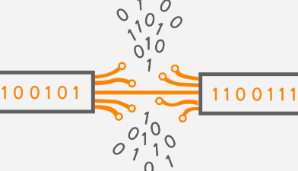What do the blocks of code represent?
Provide an in-depth answer to the question, covering all aspects.

The two blocks of binary code, '100101' and '1100111', represent digital information being transferred and merged, as depicted by the flowing lines connecting them.